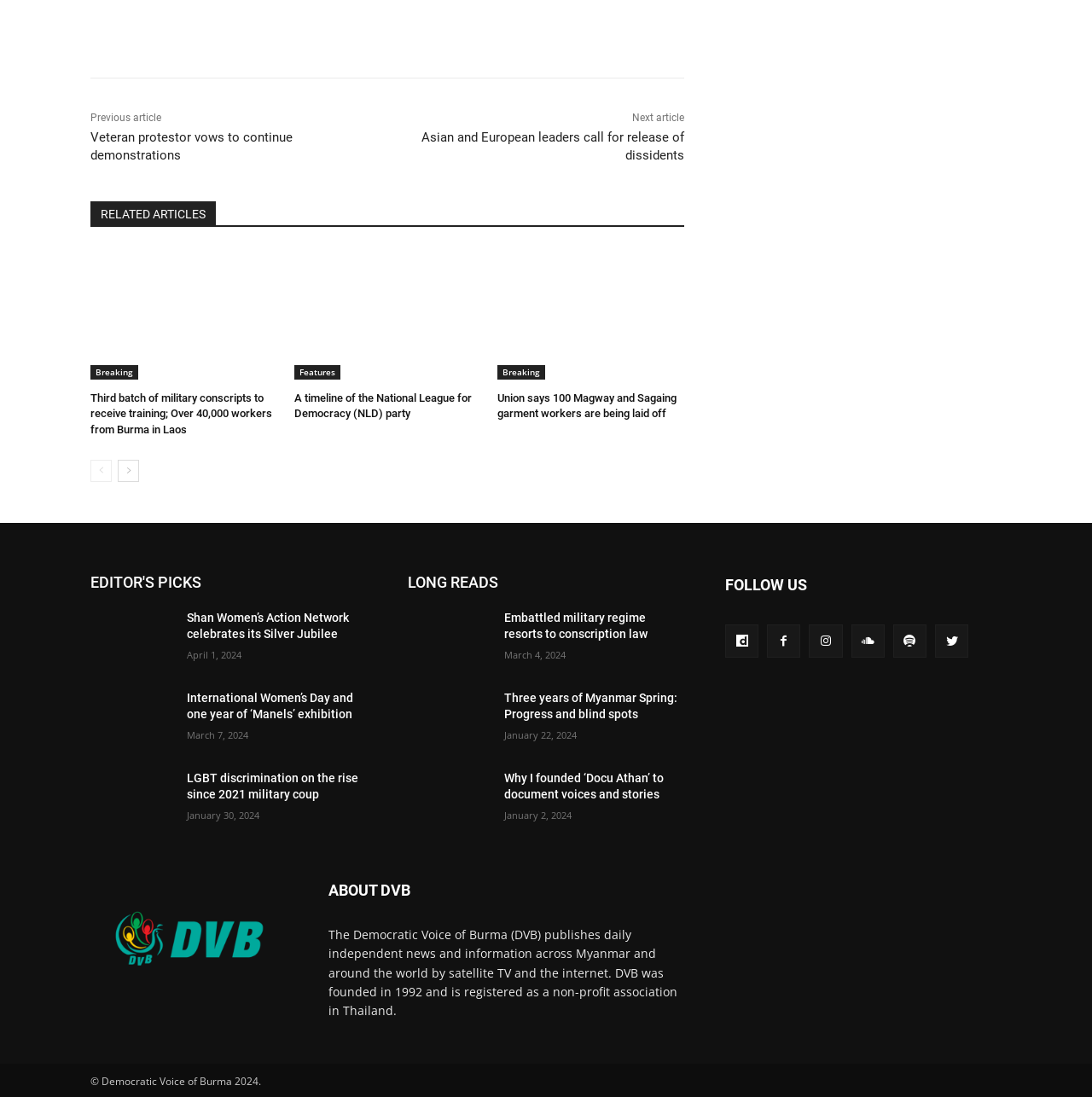Specify the bounding box coordinates of the element's region that should be clicked to achieve the following instruction: "Click on the 'Share' button". The bounding box coordinates consist of four float numbers between 0 and 1, in the format [left, top, right, bottom].

[0.12, 0.027, 0.145, 0.038]